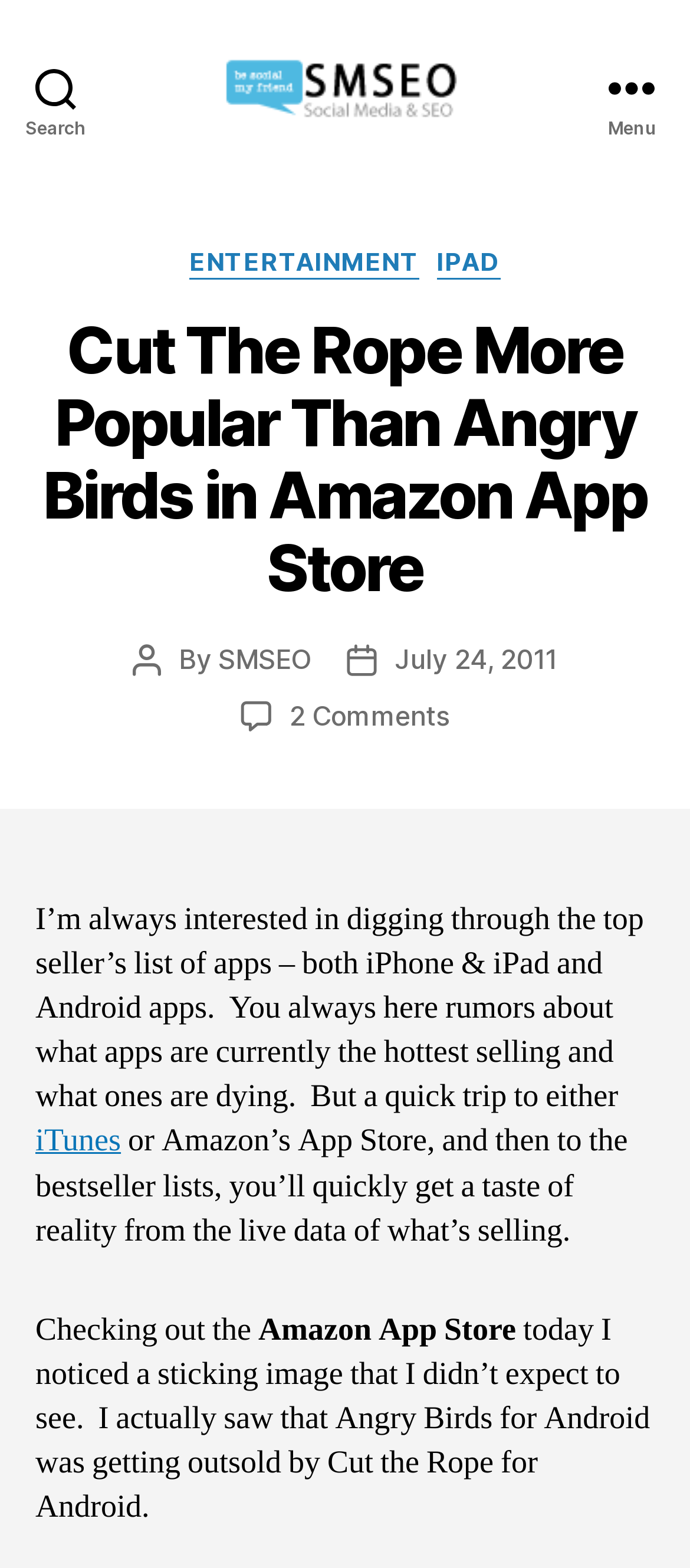Identify the bounding box coordinates of the element that should be clicked to fulfill this task: "Click the Search button". The coordinates should be provided as four float numbers between 0 and 1, i.e., [left, top, right, bottom].

[0.0, 0.0, 0.162, 0.112]